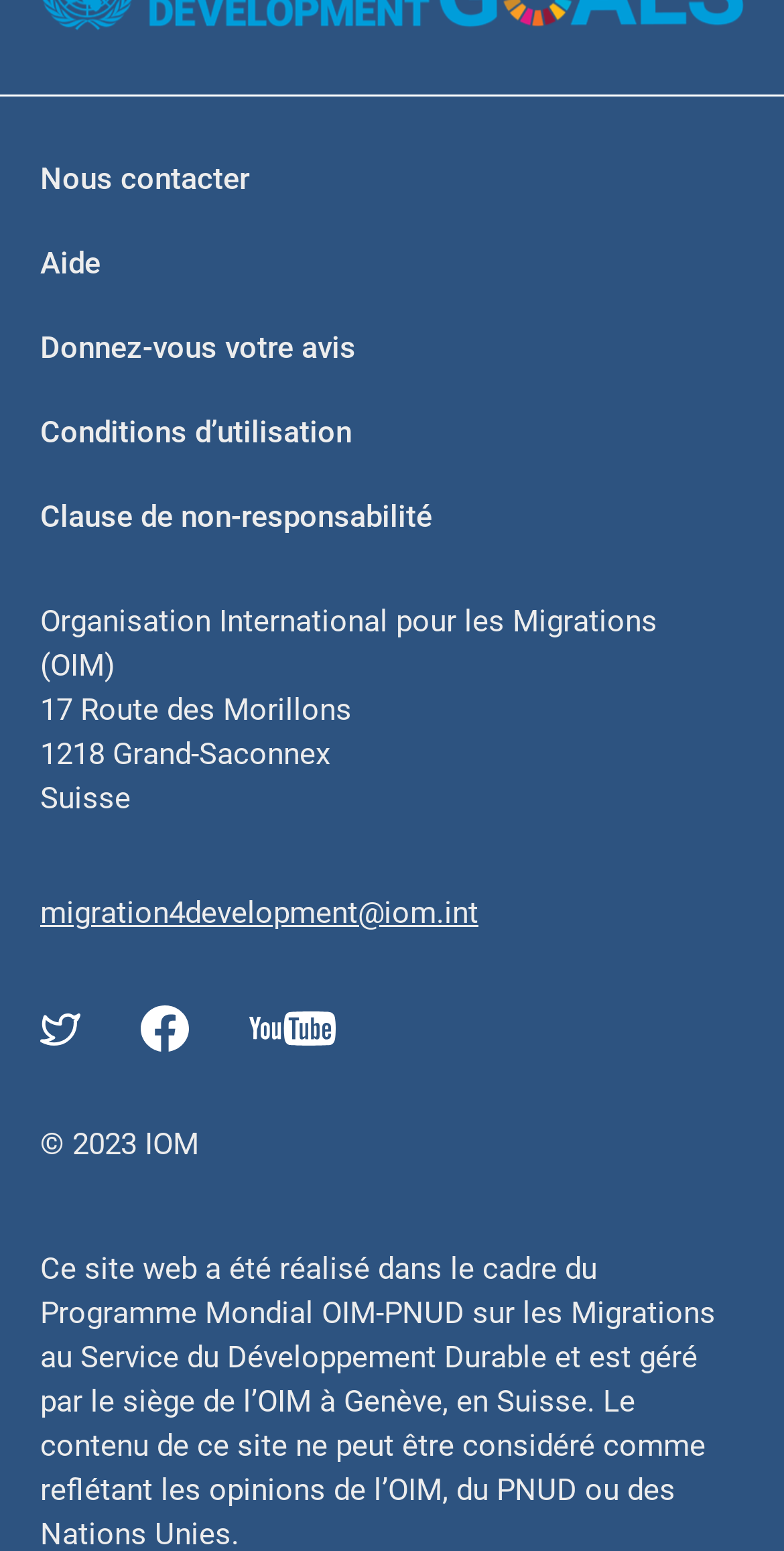Could you determine the bounding box coordinates of the clickable element to complete the instruction: "Send an email"? Provide the coordinates as four float numbers between 0 and 1, i.e., [left, top, right, bottom].

[0.051, 0.577, 0.61, 0.6]